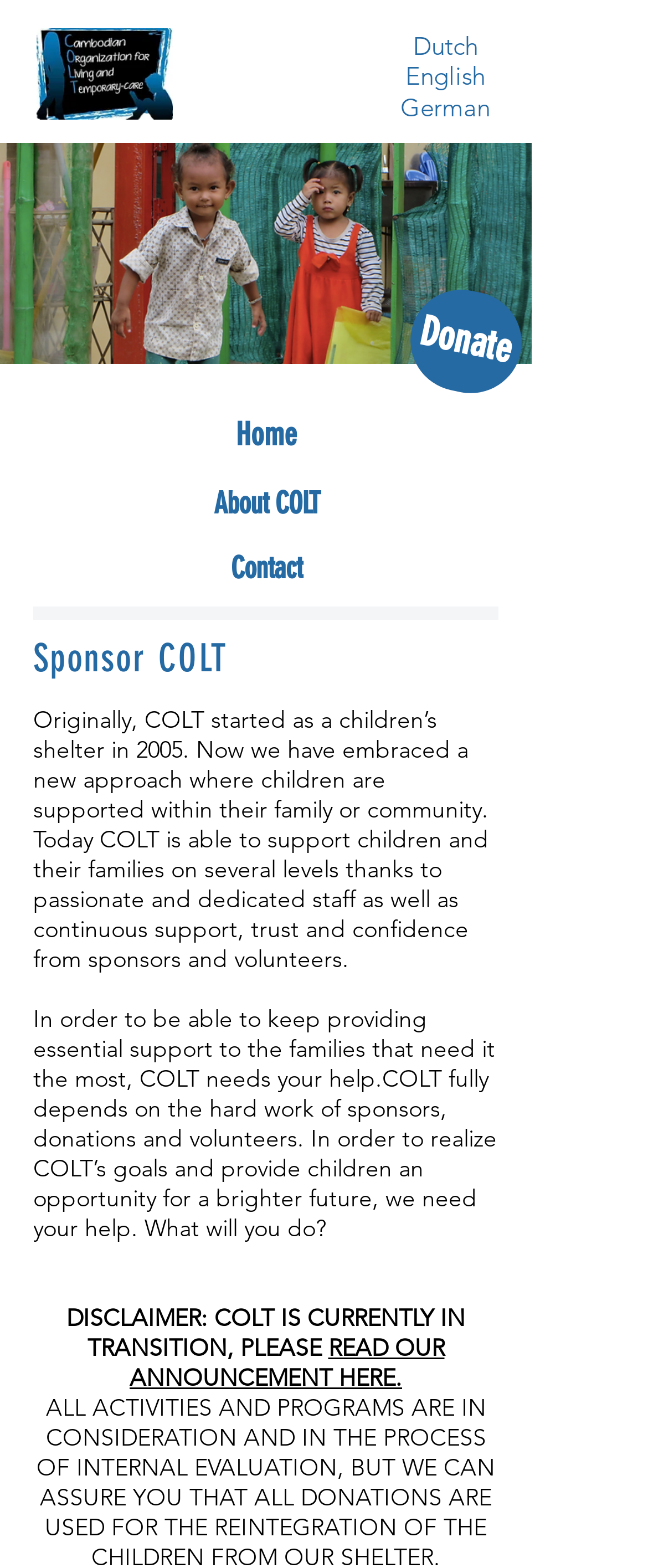Please determine the bounding box coordinates of the element's region to click for the following instruction: "Read the announcement".

[0.2, 0.85, 0.686, 0.888]